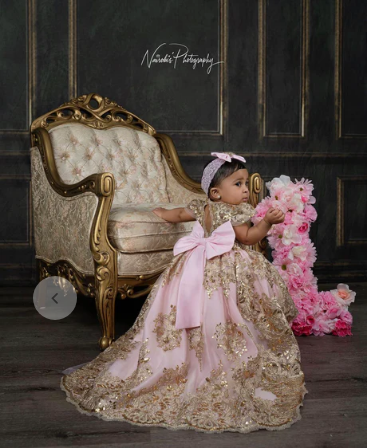Analyze the image and deliver a detailed answer to the question: What is the girl holding in her hand?

According to the caption, the girl playfully holds a bouquet of vibrant pink flowers, which harmonizes beautifully with her attire and adds to the overall charm of the scene.